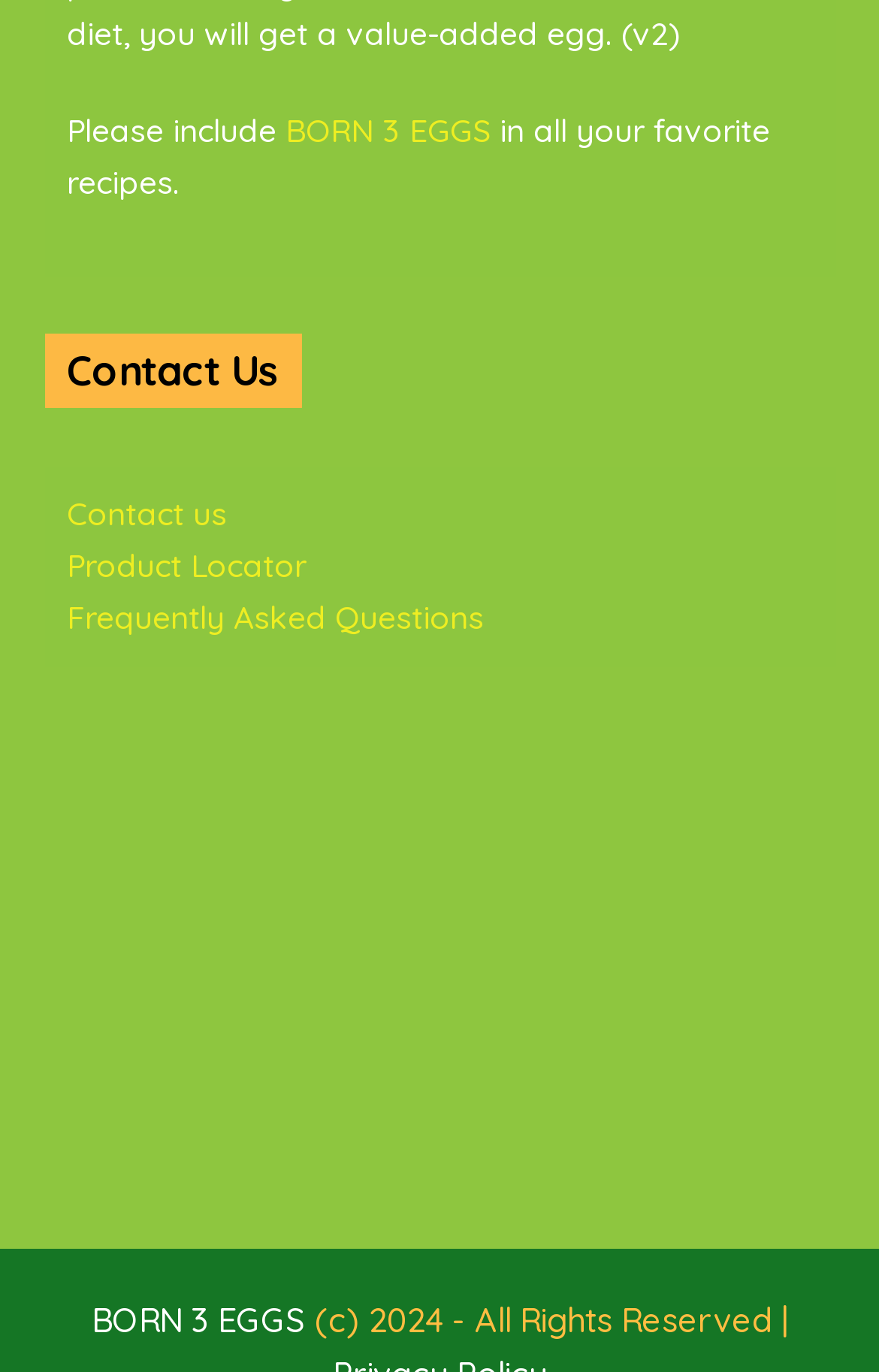What is the company's slogan?
Provide a comprehensive and detailed answer to the question.

The company's slogan is 'BORN 3 EGGS' which is mentioned as a link on the webpage, indicating that it might be a brand or product name.